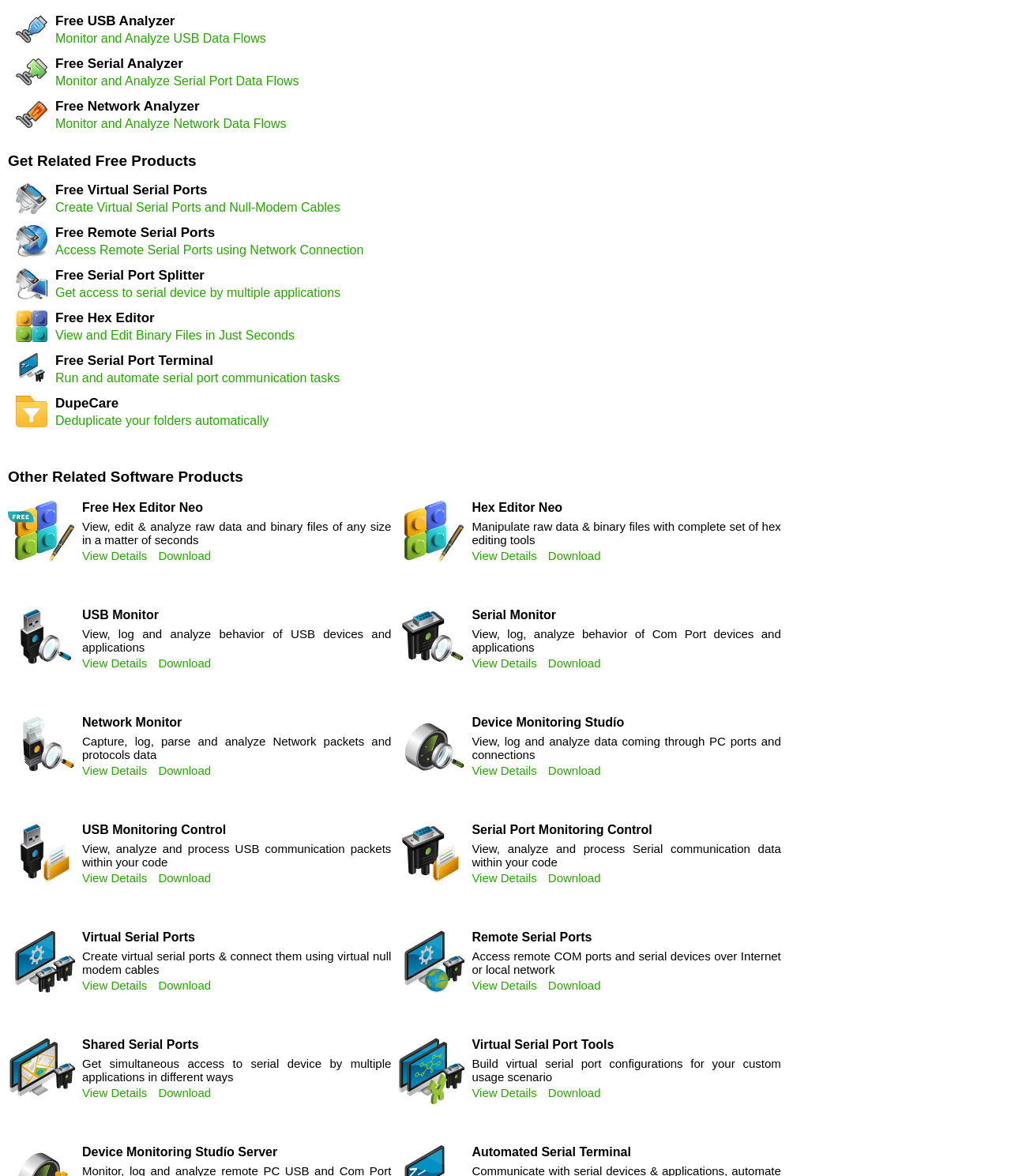Determine the bounding box for the UI element as described: "alt="Freelance Ready Logo"". The coordinates should be represented as four float numbers between 0 and 1, formatted as [left, top, right, bottom].

None